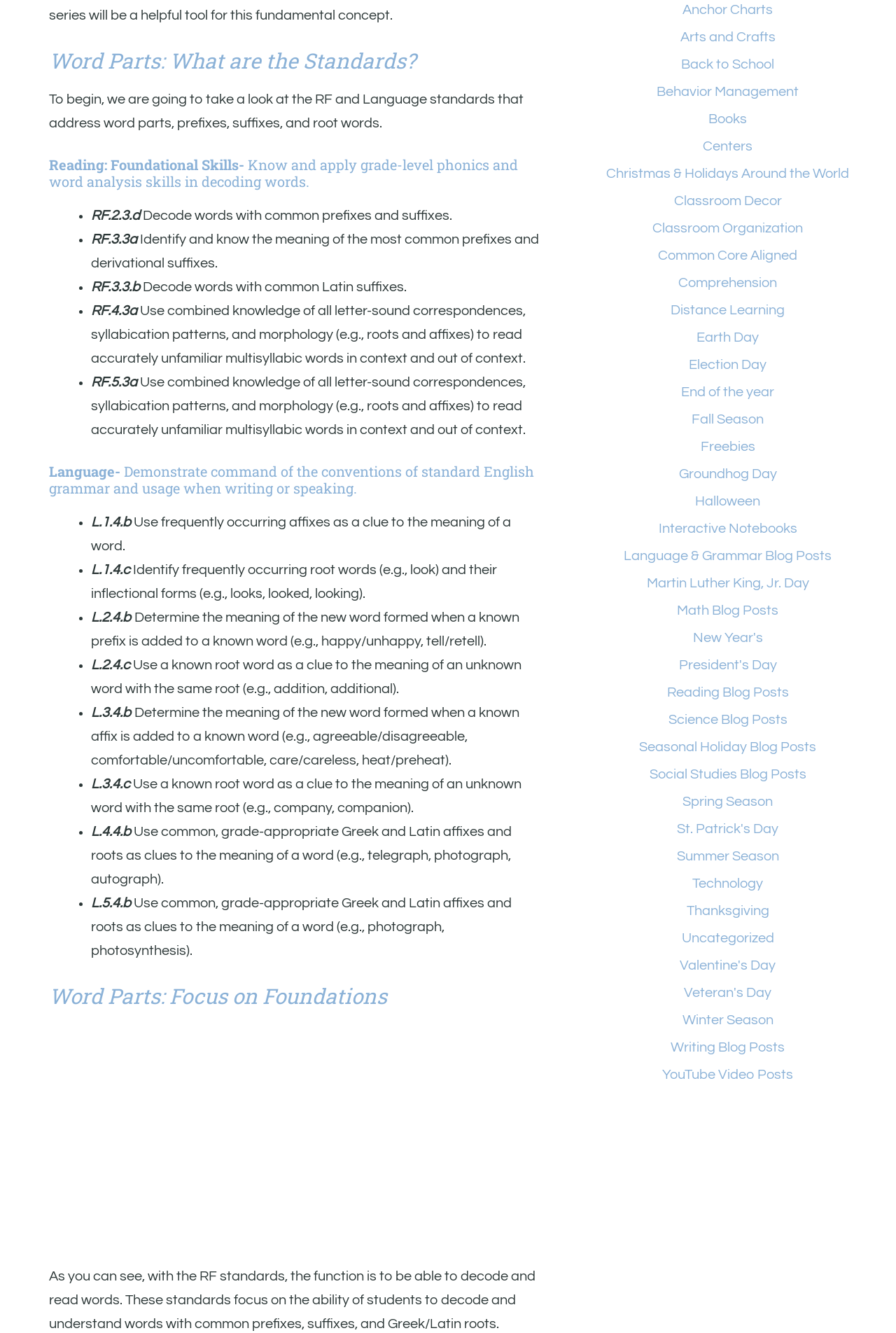Determine the bounding box coordinates of the clickable region to execute the instruction: "Check the 'RF.2.3.d' standard". The coordinates should be four float numbers between 0 and 1, denoted as [left, top, right, bottom].

[0.102, 0.157, 0.156, 0.167]